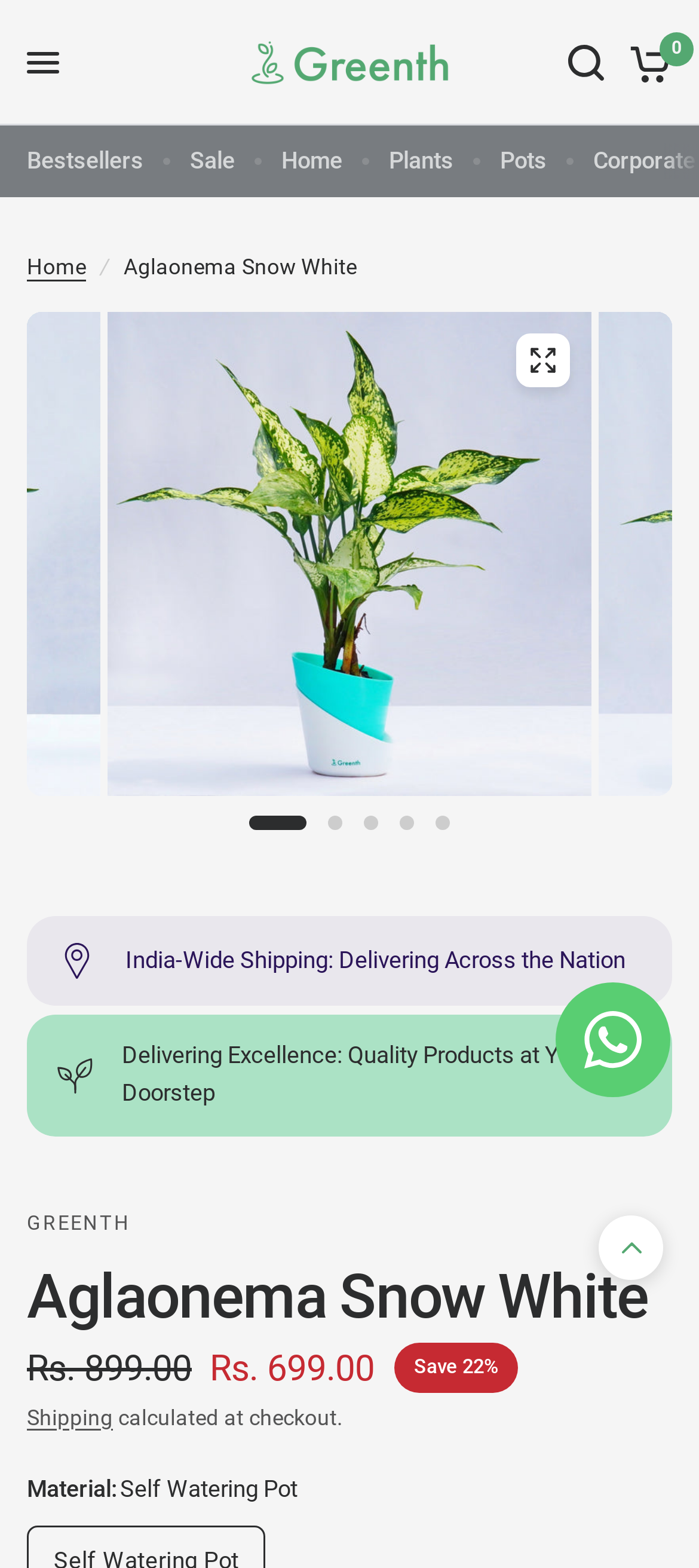Please reply with a single word or brief phrase to the question: 
What is the discount percentage?

22%